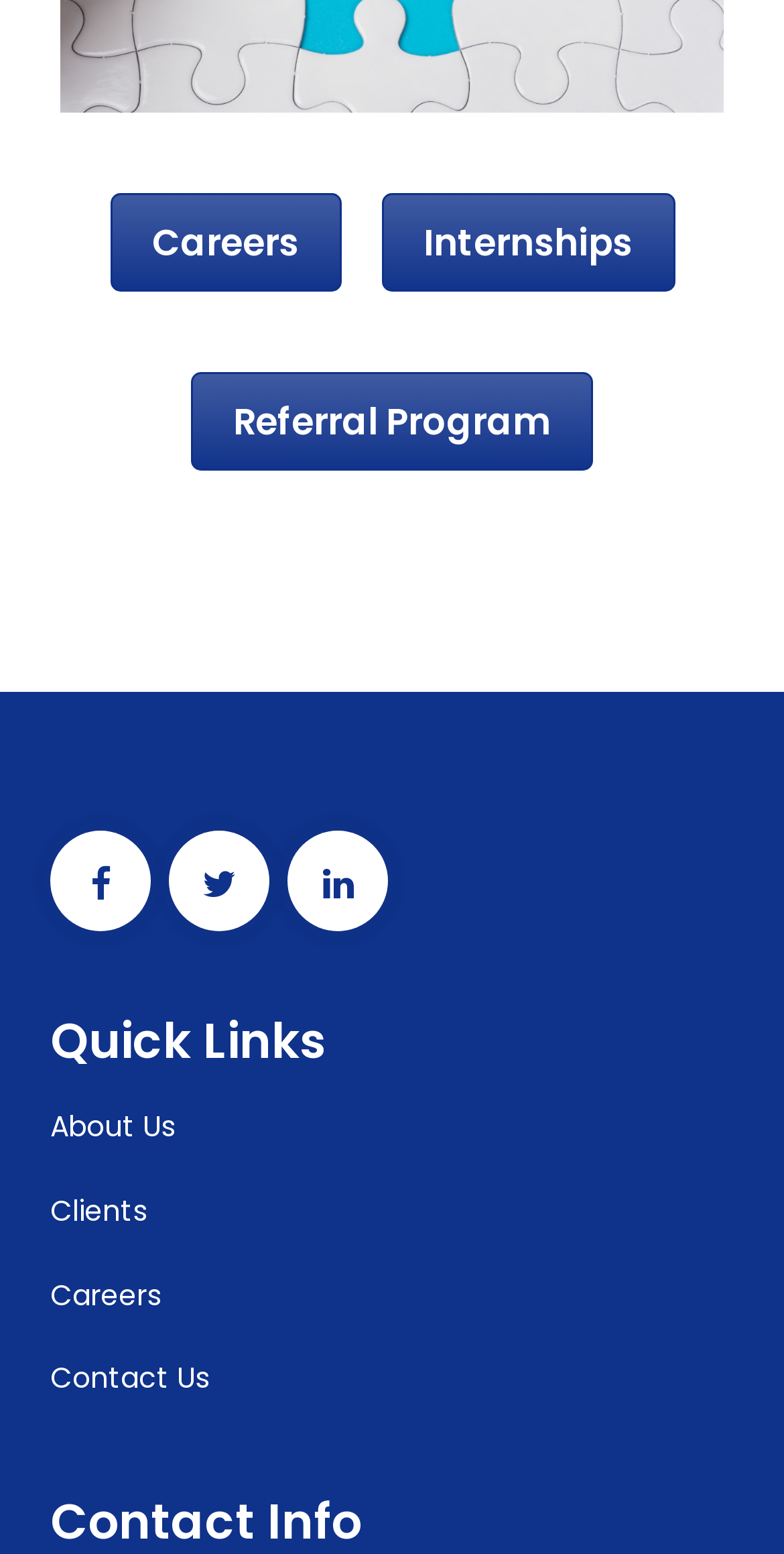Carefully examine the image and provide an in-depth answer to the question: What is the last link in the top row?

I looked at the top row of links and found that the last link is 'Referral Program', which is located at coordinates [0.244, 0.24, 0.756, 0.303].